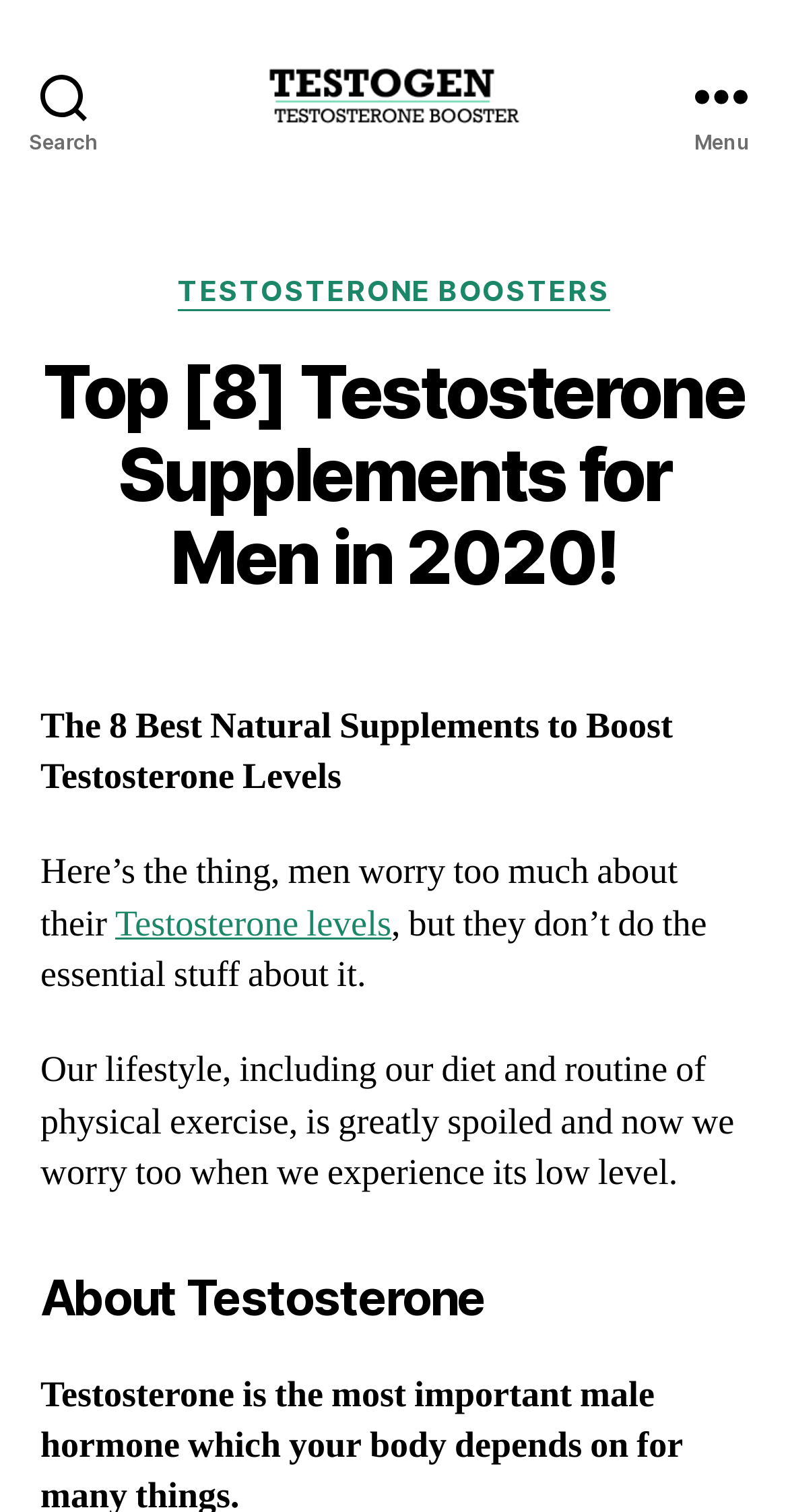Give a detailed explanation of the elements present on the webpage.

The webpage appears to be an article about testosterone supplements for men. At the top, there is a search button and a link to "Testogen" accompanied by an image, both positioned near the center of the page. On the right side, there is a menu button.

Below the top section, there is a header section that spans the entire width of the page. It contains a heading that reads "Top [8] Testosterone Supplements for Men in 2020!" and is positioned near the top center of the page. Below the heading, there are several sections of text, including a paragraph that starts with "The 8 Best Natural Supplements to Boost Testosterone Levels" and continues with a discussion about men's concerns with their testosterone levels.

To the right of the text, there is a section that displays the post author and date, with links to the author's profile and the post date. Further down, there is another heading that reads "About Testosterone", positioned near the bottom center of the page.

There are several links throughout the page, including links to categories, such as "TESTOSTERONE BOOSTERS", and links to specific supplements, like "Testogen". The overall layout of the page is organized, with clear headings and concise text that guides the reader through the article.